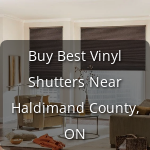Where can one buy the promoted vinyl shutters?
Please respond to the question with a detailed and informative answer.

The overlaid text on the image reads 'Buy Best Vinyl Shutters Near Haldimand County, ON', which suggests that one can purchase the promoted vinyl shutters in or around Haldimand County, Ontario.